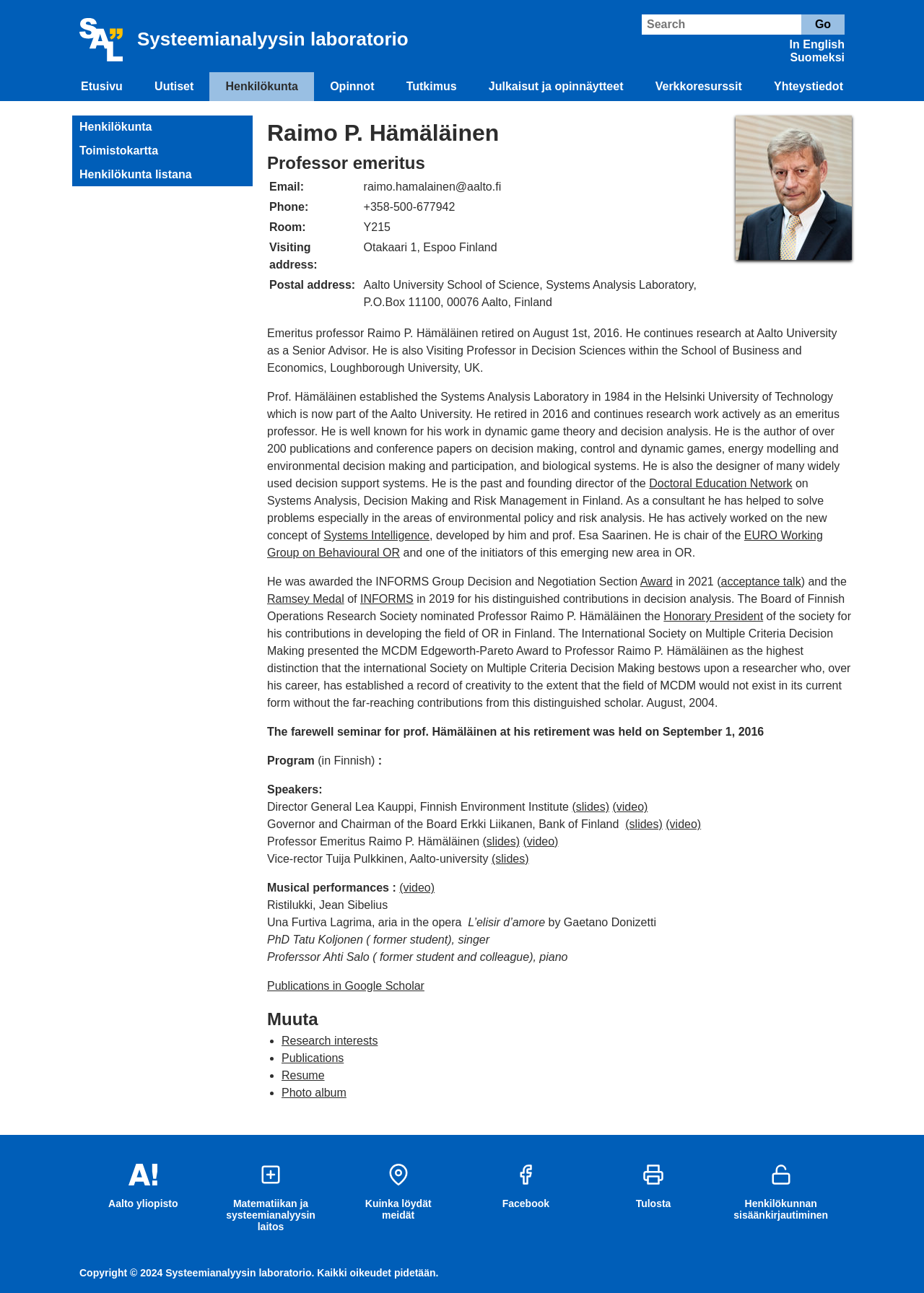Can you find the bounding box coordinates for the element that needs to be clicked to execute this instruction: "Go to the English version of the website"? The coordinates should be given as four float numbers between 0 and 1, i.e., [left, top, right, bottom].

[0.854, 0.03, 0.914, 0.04]